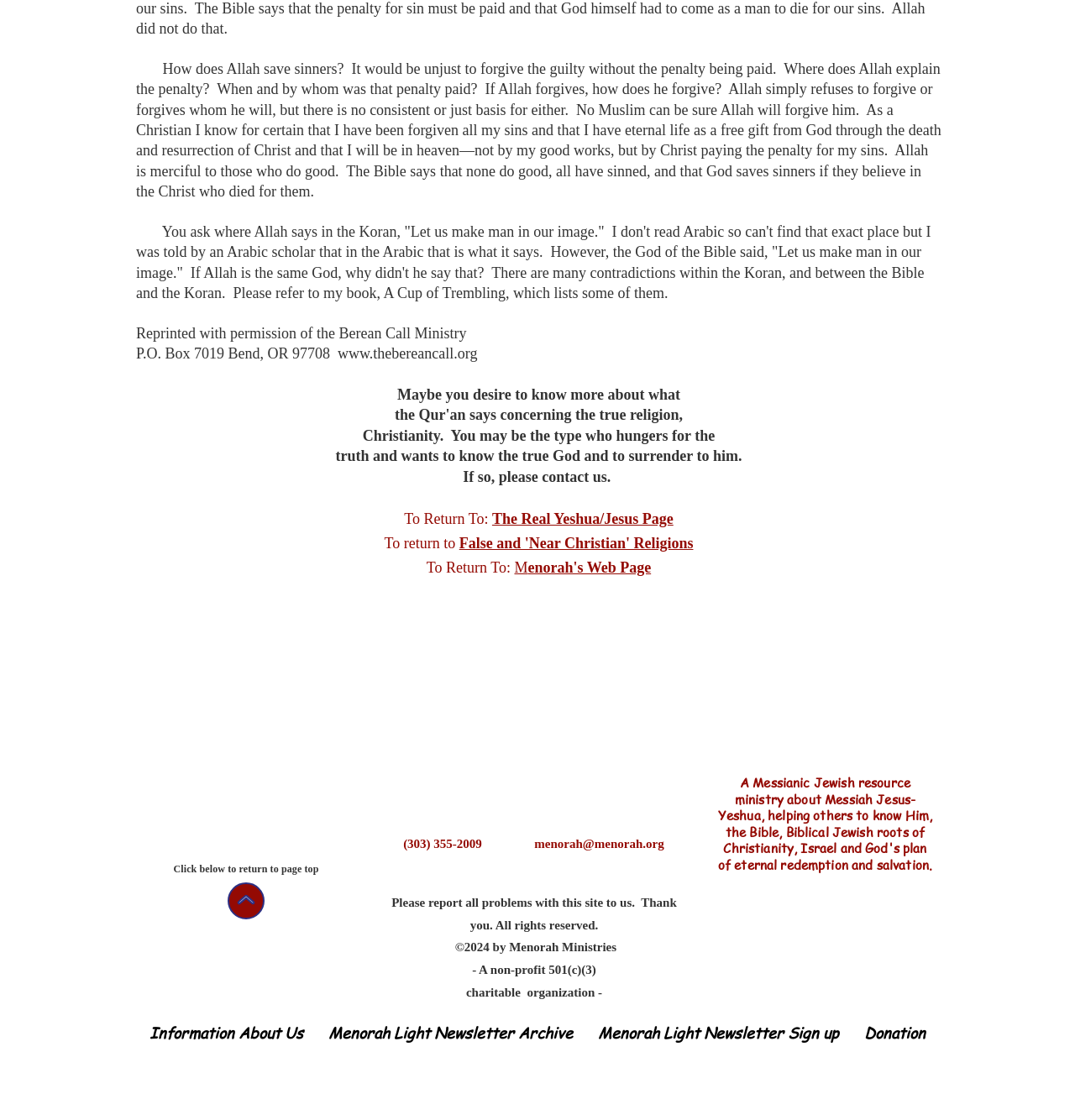Please provide the bounding box coordinates for the element that needs to be clicked to perform the following instruction: "Go to the top of the page". The coordinates should be given as four float numbers between 0 and 1, i.e., [left, top, right, bottom].

[0.212, 0.788, 0.246, 0.821]